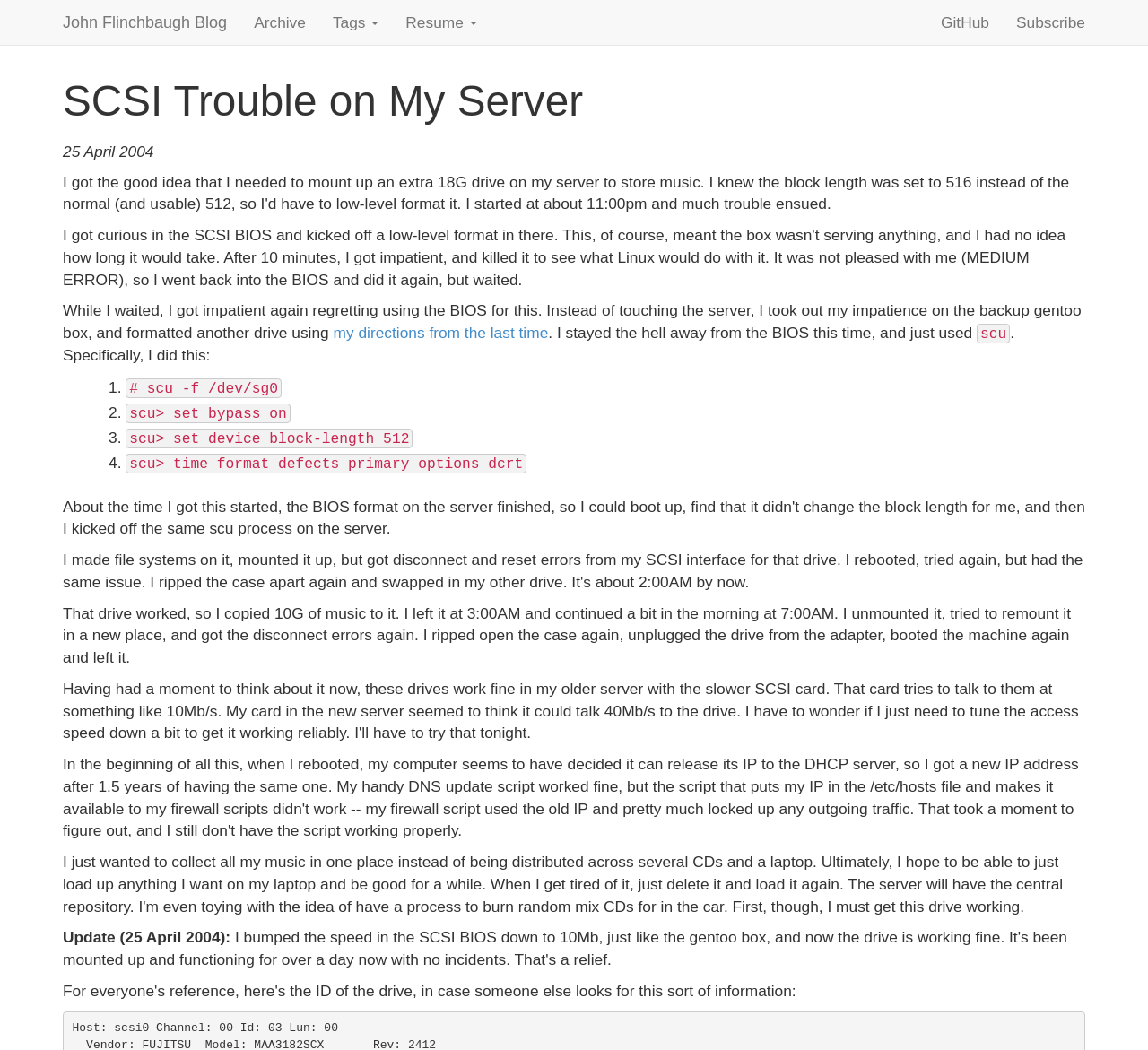What is the command used to set bypass on?
Please provide a detailed and thorough answer to the question.

The webpage content lists a series of commands used to troubleshoot the SCSI issue, and one of the commands is 'scu> set bypass on', which is used to set bypass on.